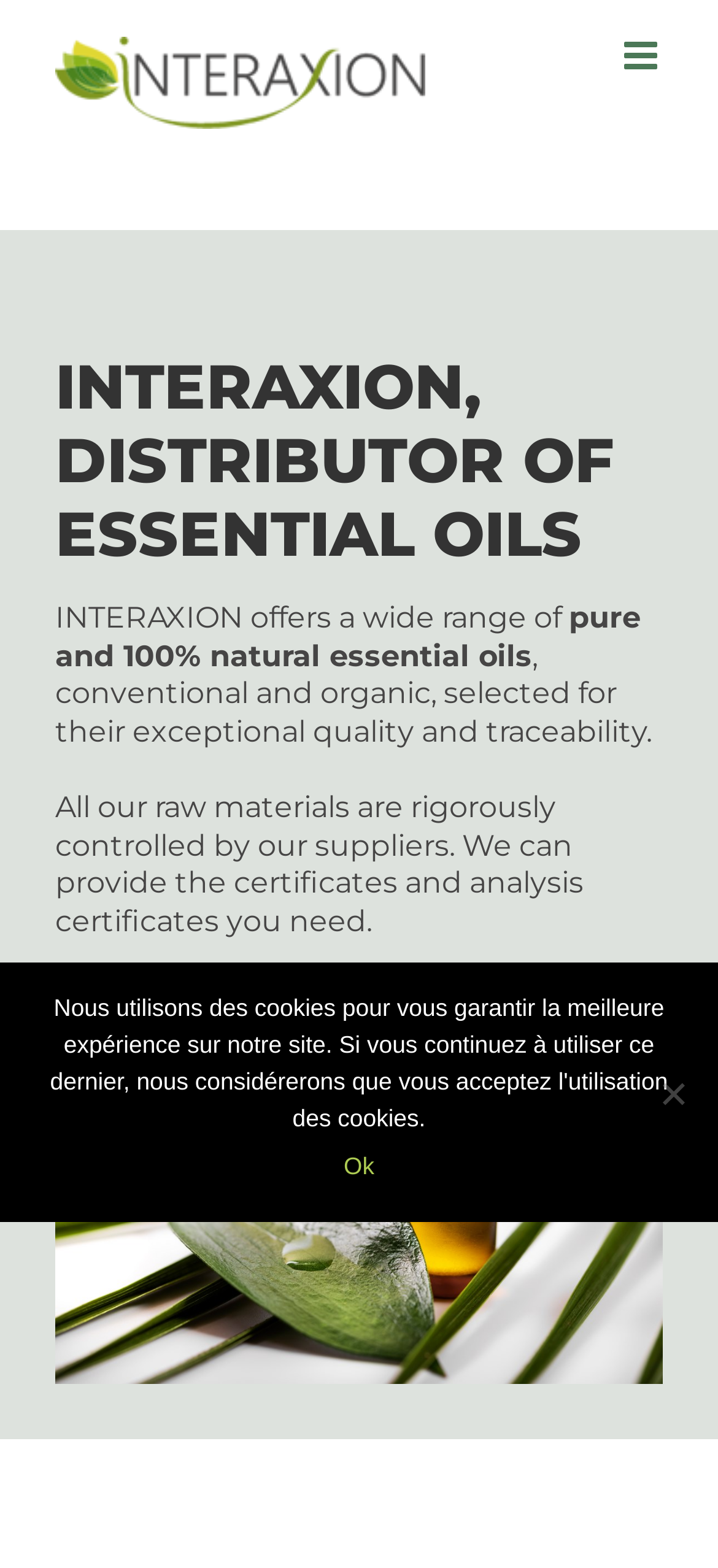Provide a brief response to the question below using a single word or phrase: 
What is the quality of the essential oils?

Exceptional